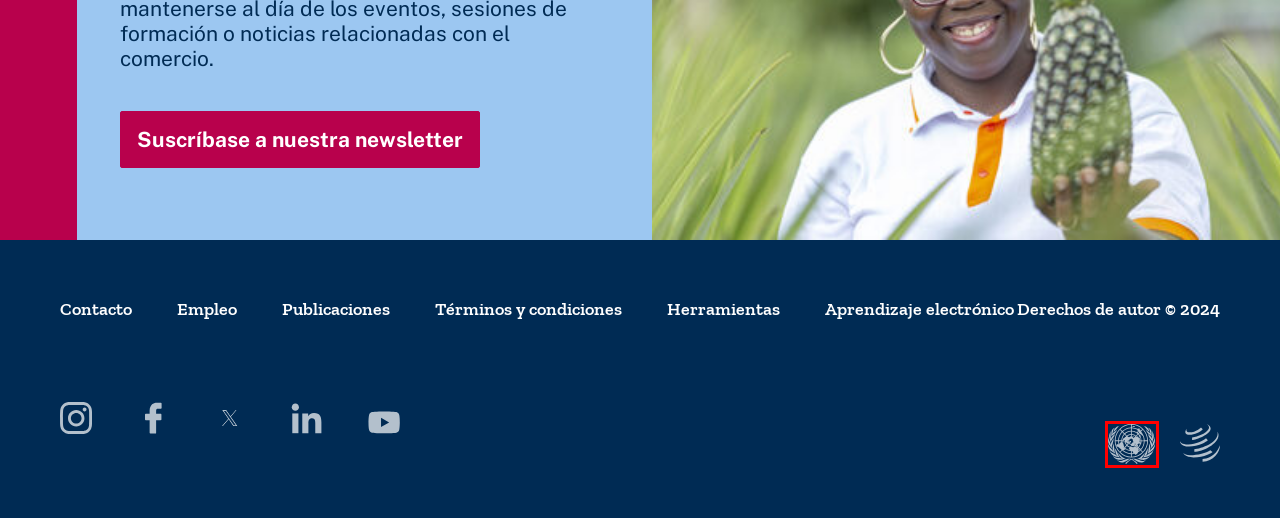You are provided with a screenshot of a webpage that includes a red rectangle bounding box. Please choose the most appropriate webpage description that matches the new webpage after clicking the element within the red bounding box. Here are the candidates:
A. Global Textile Academy
B. World Export Development Forum (WEDF) | ITC
C. Home - SustainabilityMap
D. Home
E. World Trade Organization - Home page - Global trade
F. Her Success. Our Future. | ITC SheTrades Initiative
G. ITC - Trade Impact for Good
H. Sustainability Map

D